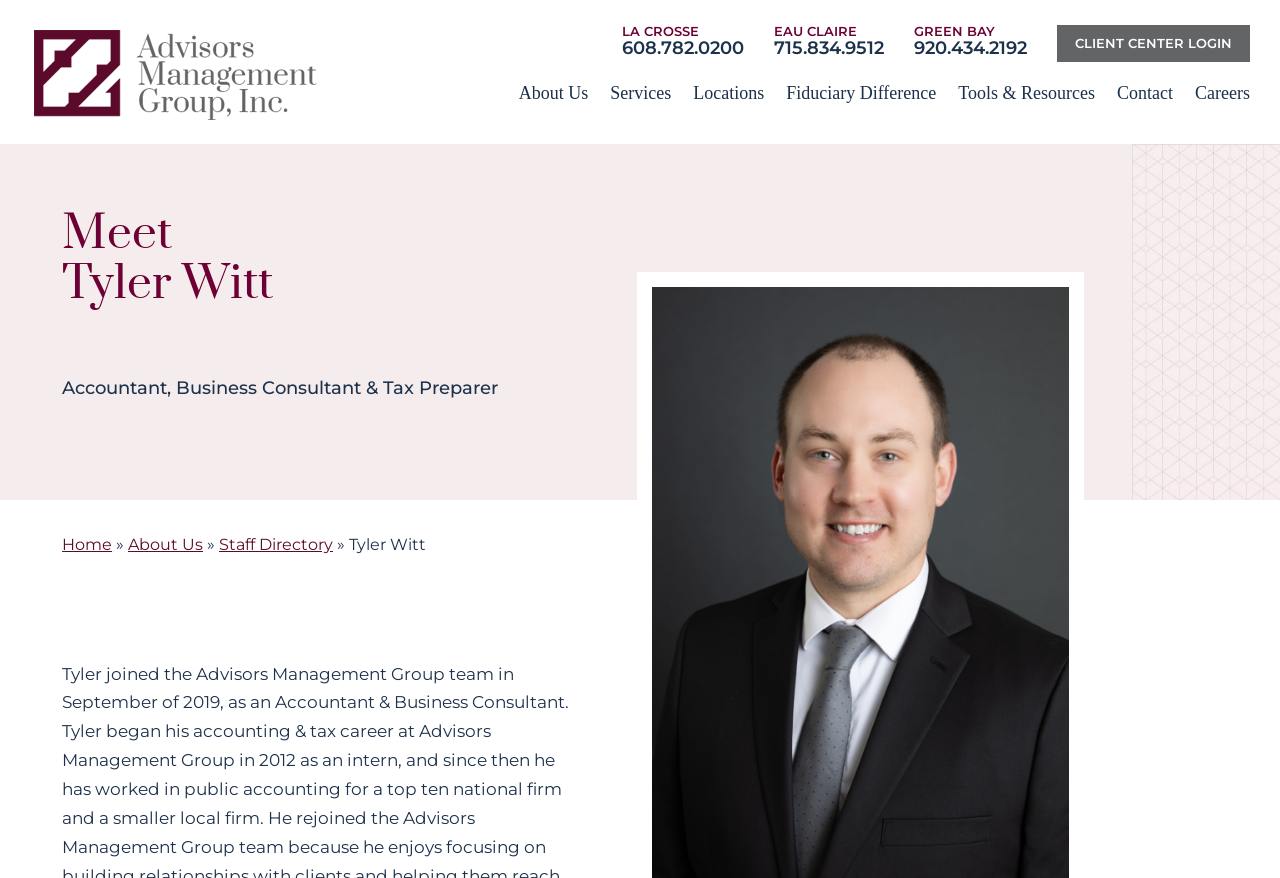Please determine the bounding box coordinates of the element to click in order to execute the following instruction: "Login to the client center". The coordinates should be four float numbers between 0 and 1, specified as [left, top, right, bottom].

[0.826, 0.028, 0.977, 0.071]